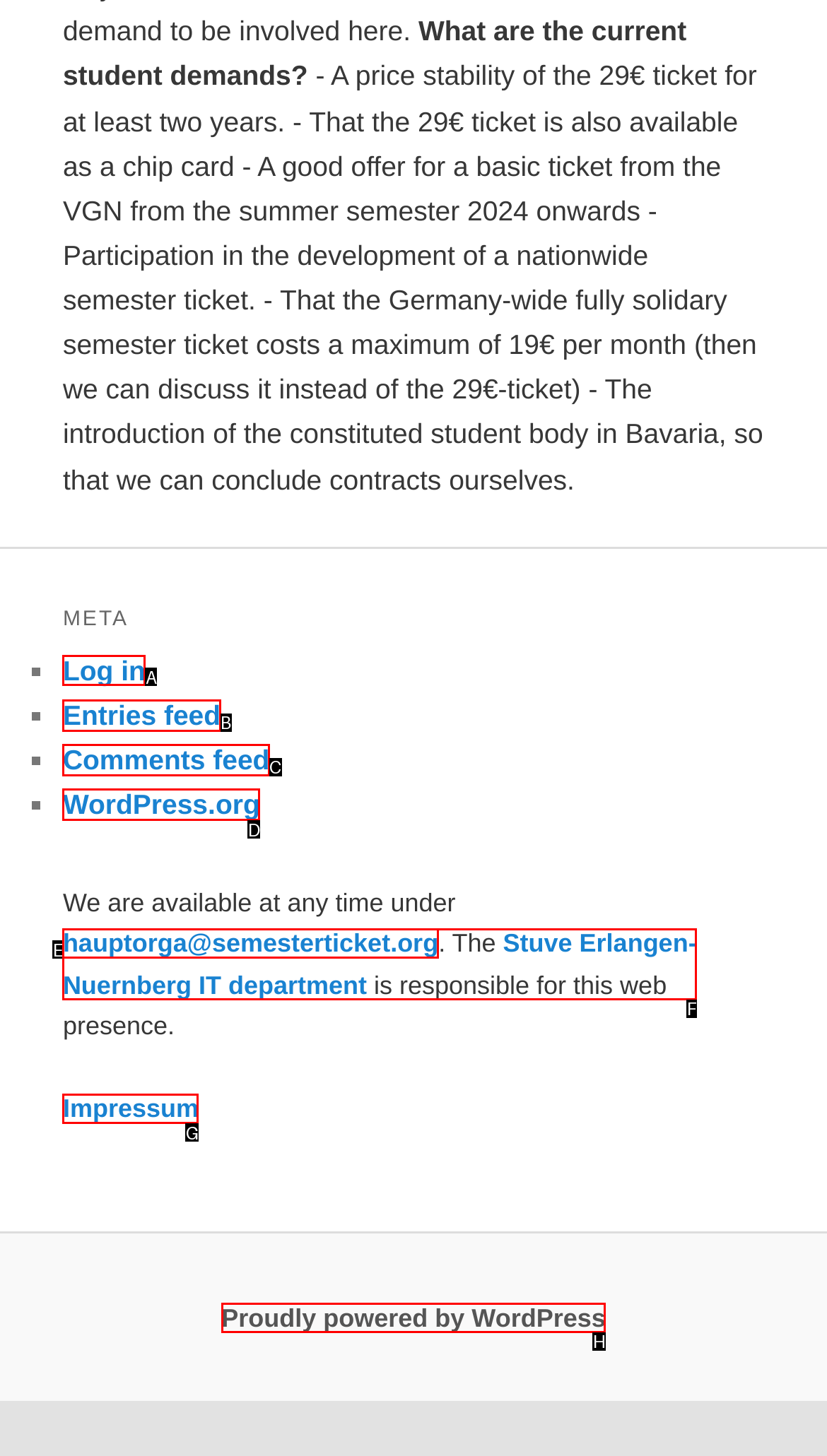Identify the correct choice to execute this task: Click on Log in
Respond with the letter corresponding to the right option from the available choices.

A